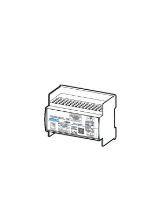What is the primary function of the device?
Give a one-word or short-phrase answer derived from the screenshot.

Energy management